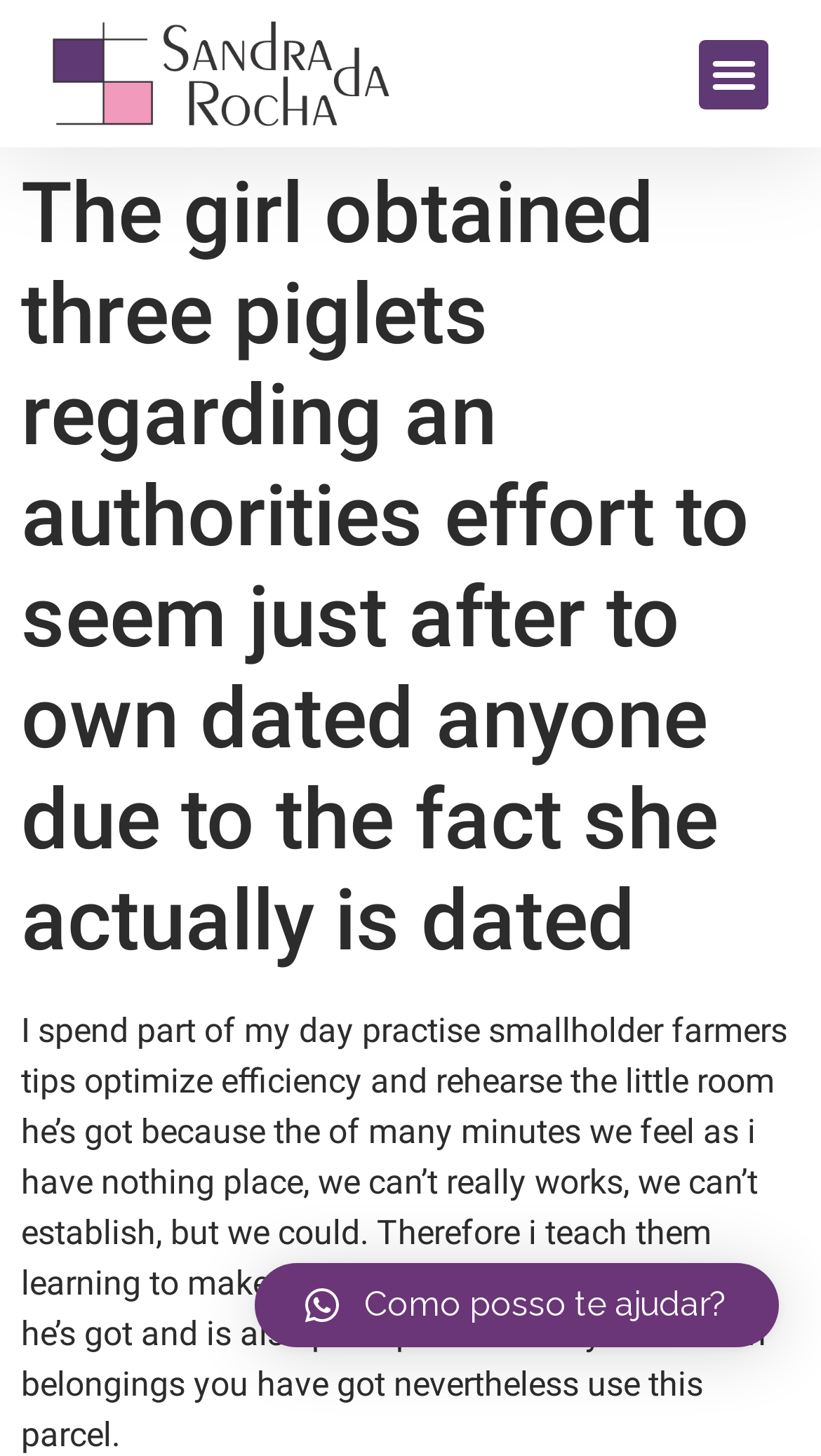Provide the bounding box coordinates for the specified HTML element described in this description: "× Como posso te ajudar?". The coordinates should be four float numbers ranging from 0 to 1, in the format [left, top, right, bottom].

[0.31, 0.867, 0.949, 0.925]